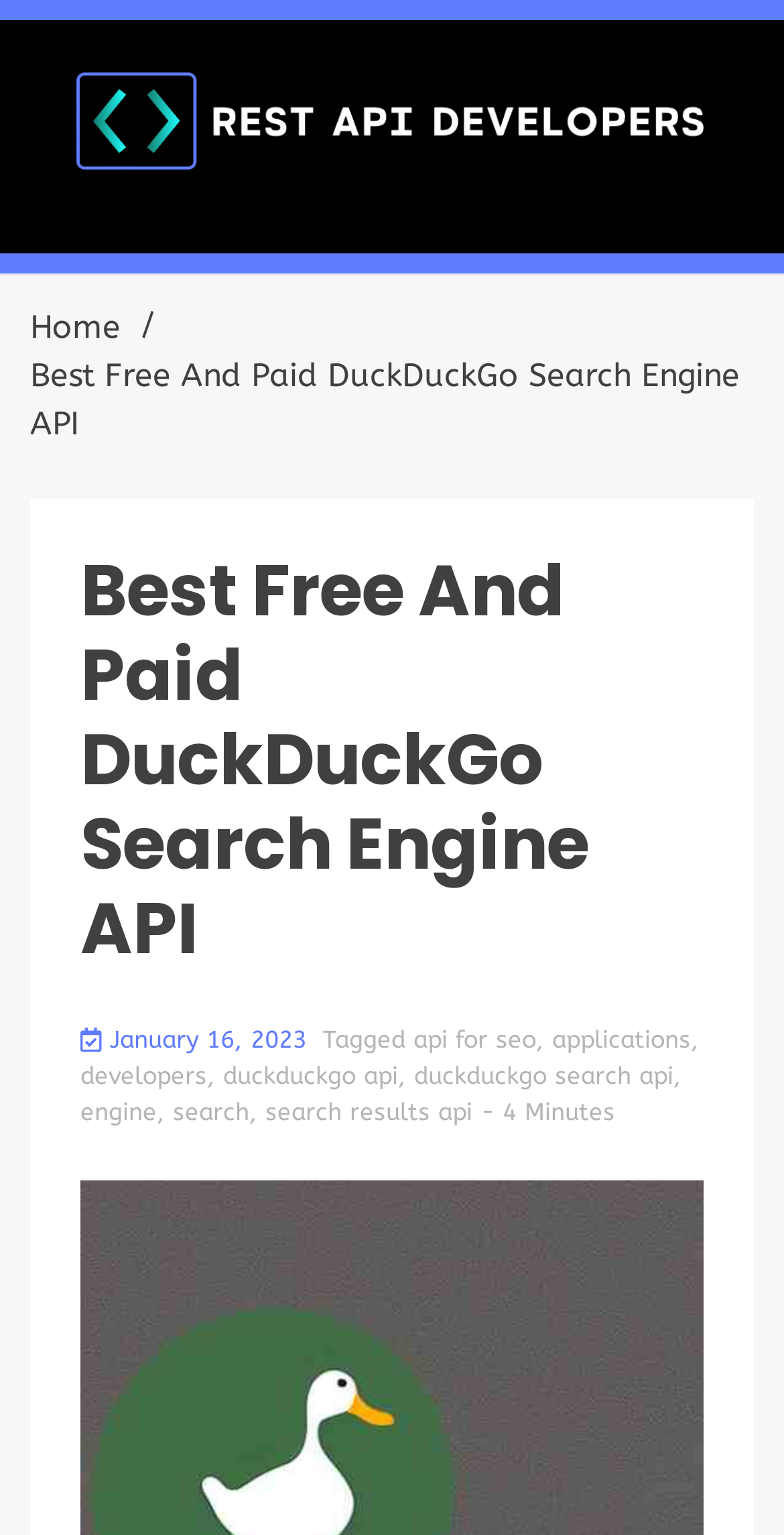Find the bounding box coordinates for the HTML element specified by: "search results api".

[0.338, 0.716, 0.603, 0.734]